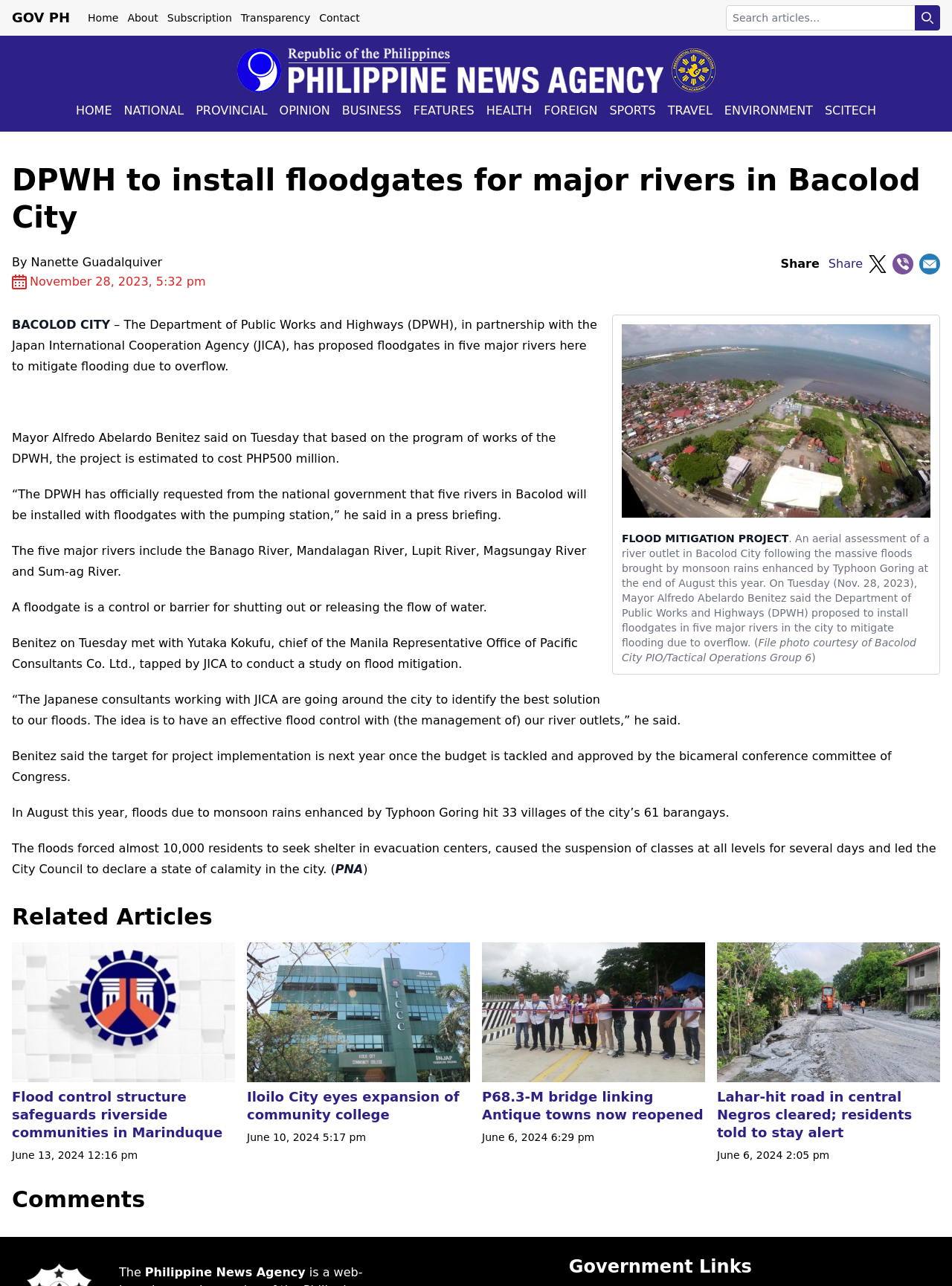Can you specify the bounding box coordinates for the region that should be clicked to fulfill this instruction: "Go to Home page".

[0.086, 0.008, 0.128, 0.02]